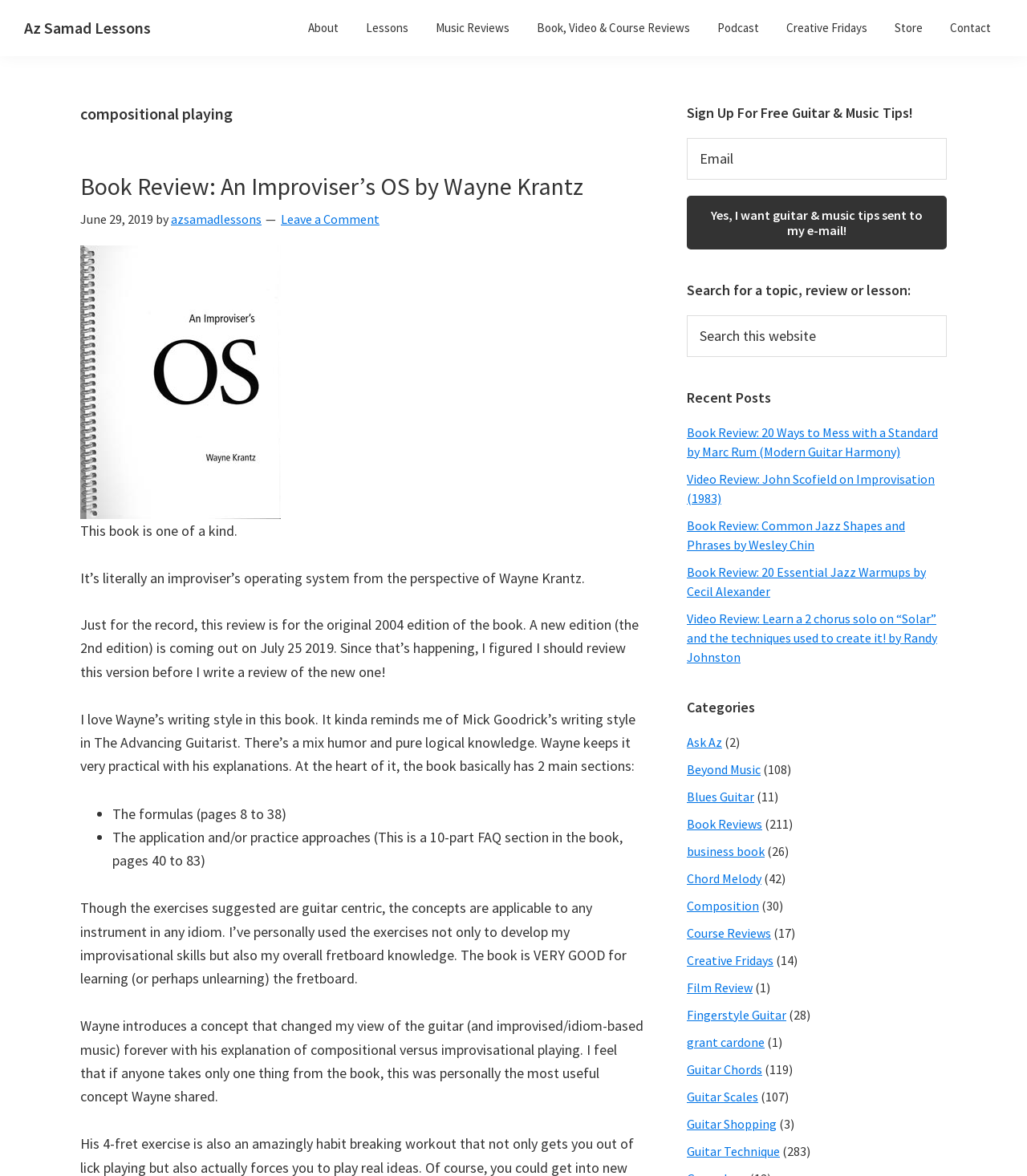Bounding box coordinates are given in the format (top-left x, top-left y, bottom-right x, bottom-right y). All values should be floating point numbers between 0 and 1. Provide the bounding box coordinate for the UI element described as: Leave a Comment

[0.273, 0.179, 0.37, 0.193]